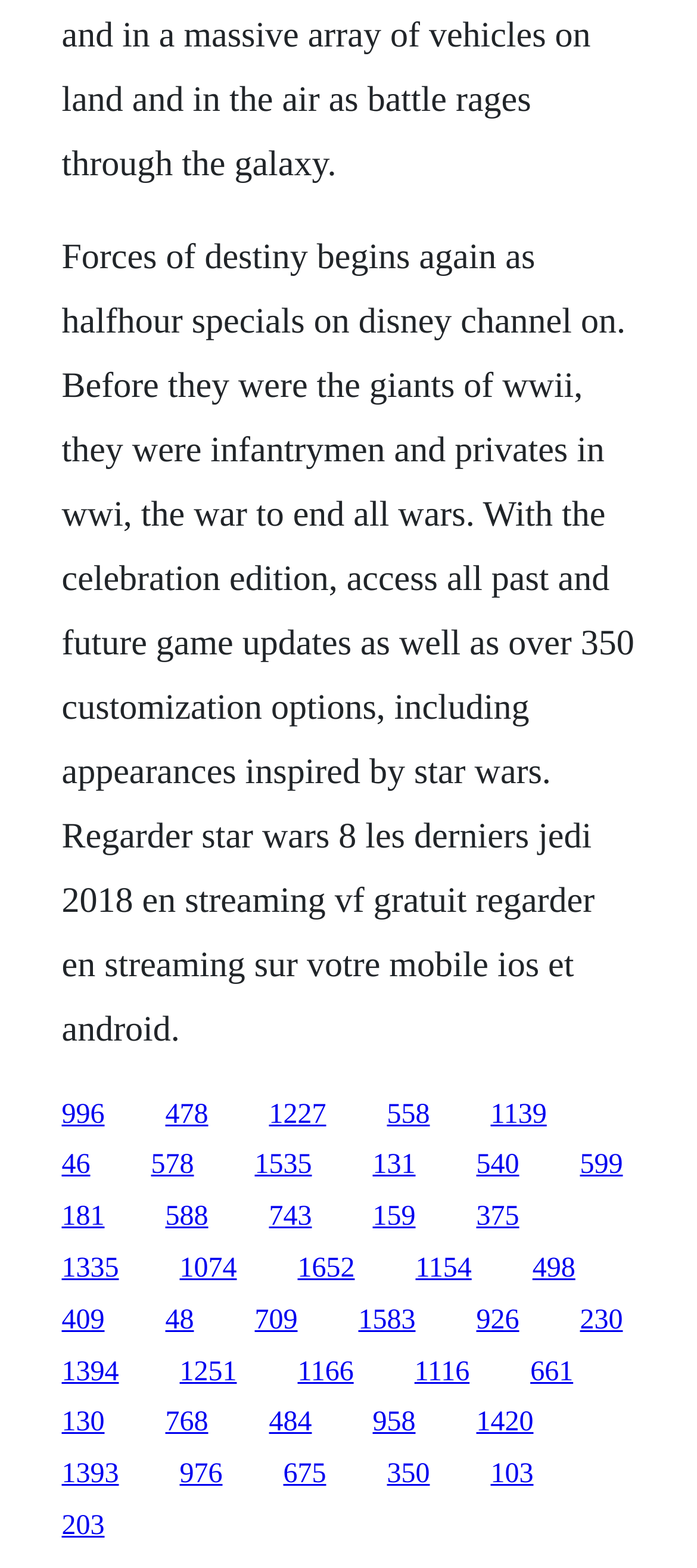What is the theme of the text?
Analyze the image and deliver a detailed answer to the question.

The theme of the text can be inferred from the mention of 'WWI' and 'WWII' in the StaticText element, which suggests that the text is discussing war and its impact.